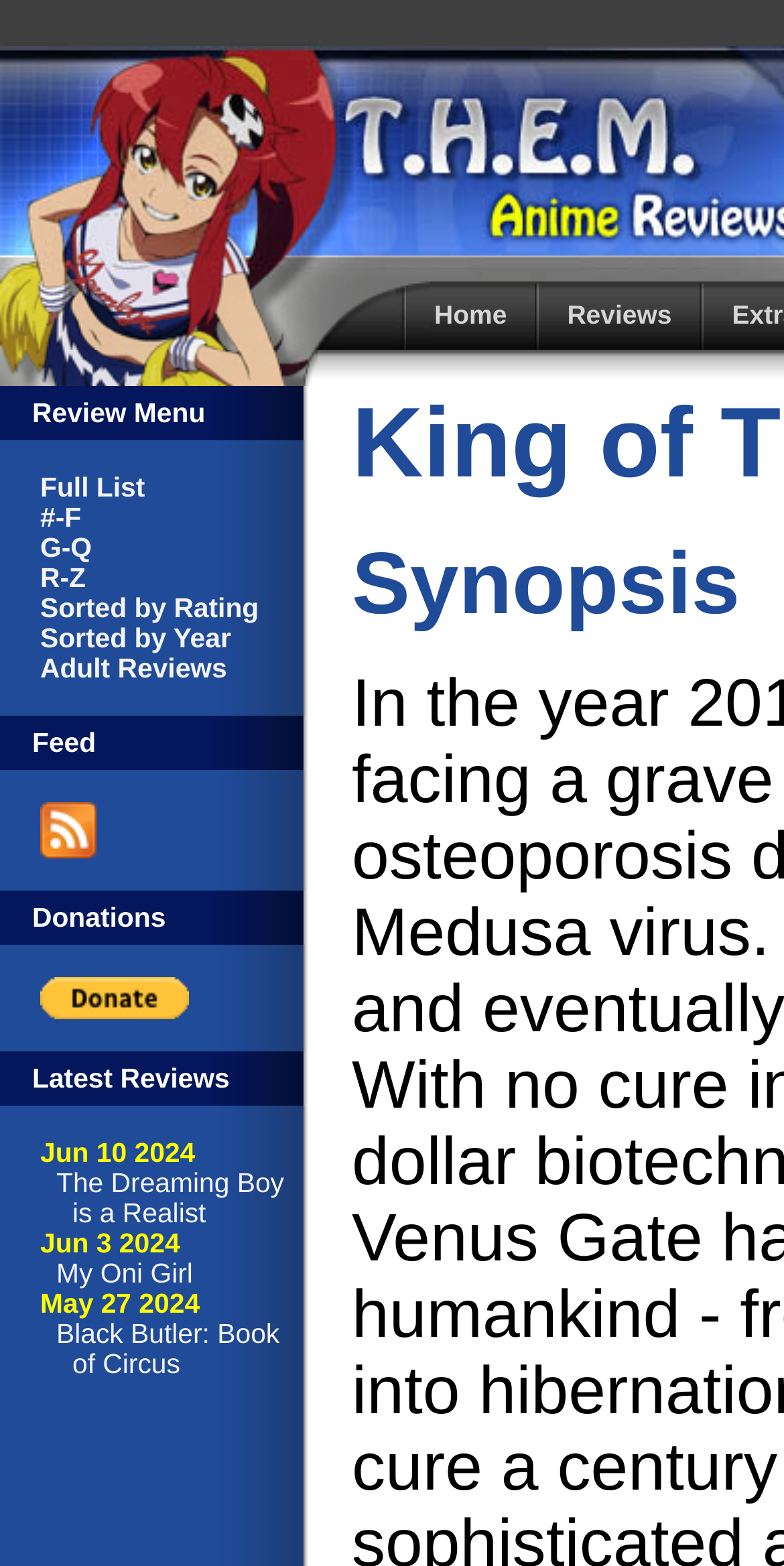Pinpoint the bounding box coordinates for the area that should be clicked to perform the following instruction: "Go to the Reviews page".

[0.688, 0.178, 0.893, 0.223]